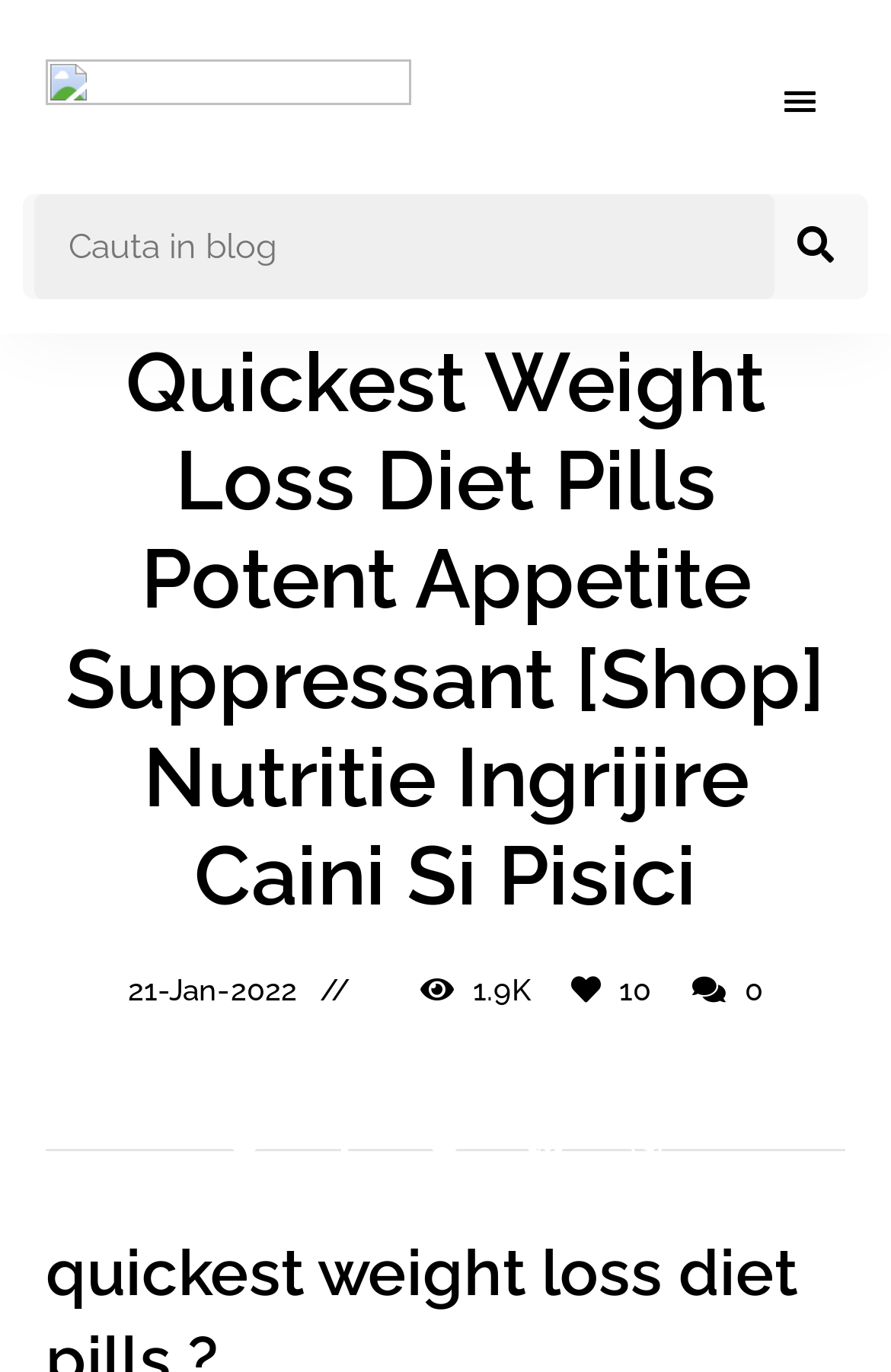Specify the bounding box coordinates for the region that must be clicked to perform the given instruction: "Click the menu button".

[0.846, 0.042, 0.949, 0.108]